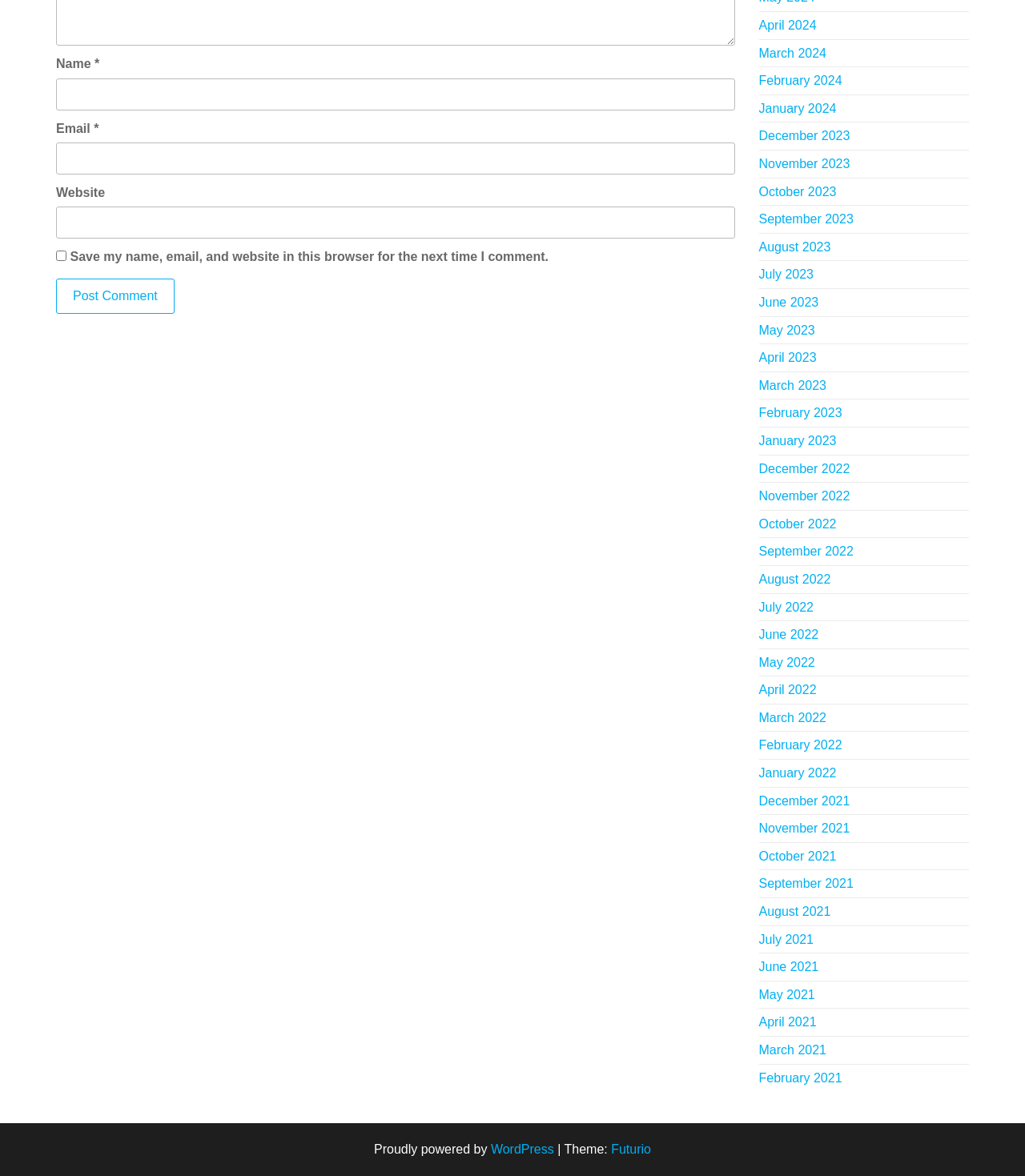Predict the bounding box of the UI element based on the description: "1/3 scale Yak 3 model". The coordinates should be four float numbers between 0 and 1, formatted as [left, top, right, bottom].

None